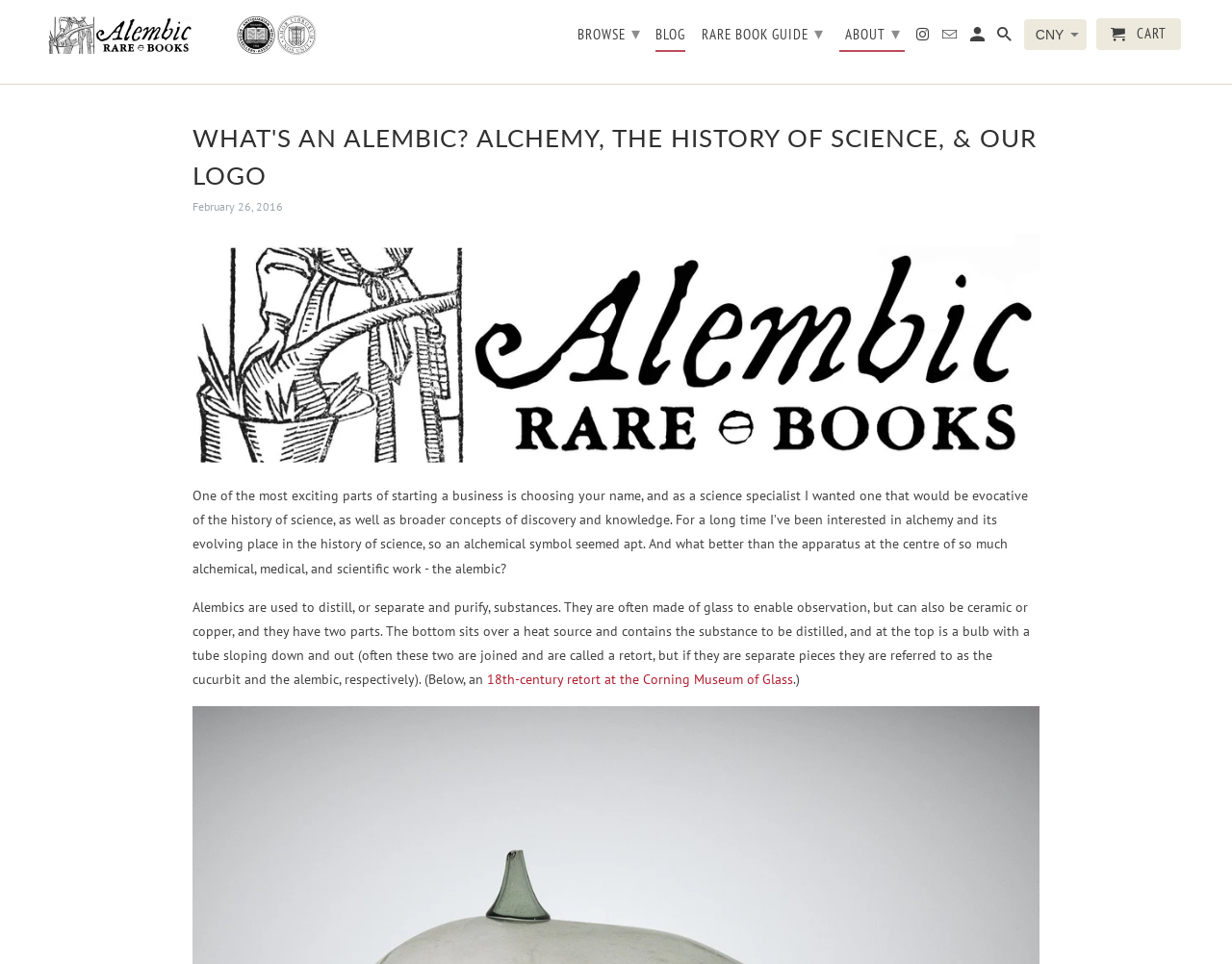Given the description of the UI element: "Rare Book Guide ▾", predict the bounding box coordinates in the form of [left, top, right, bottom], with each value being a float between 0 and 1.

[0.564, 0.015, 0.673, 0.052]